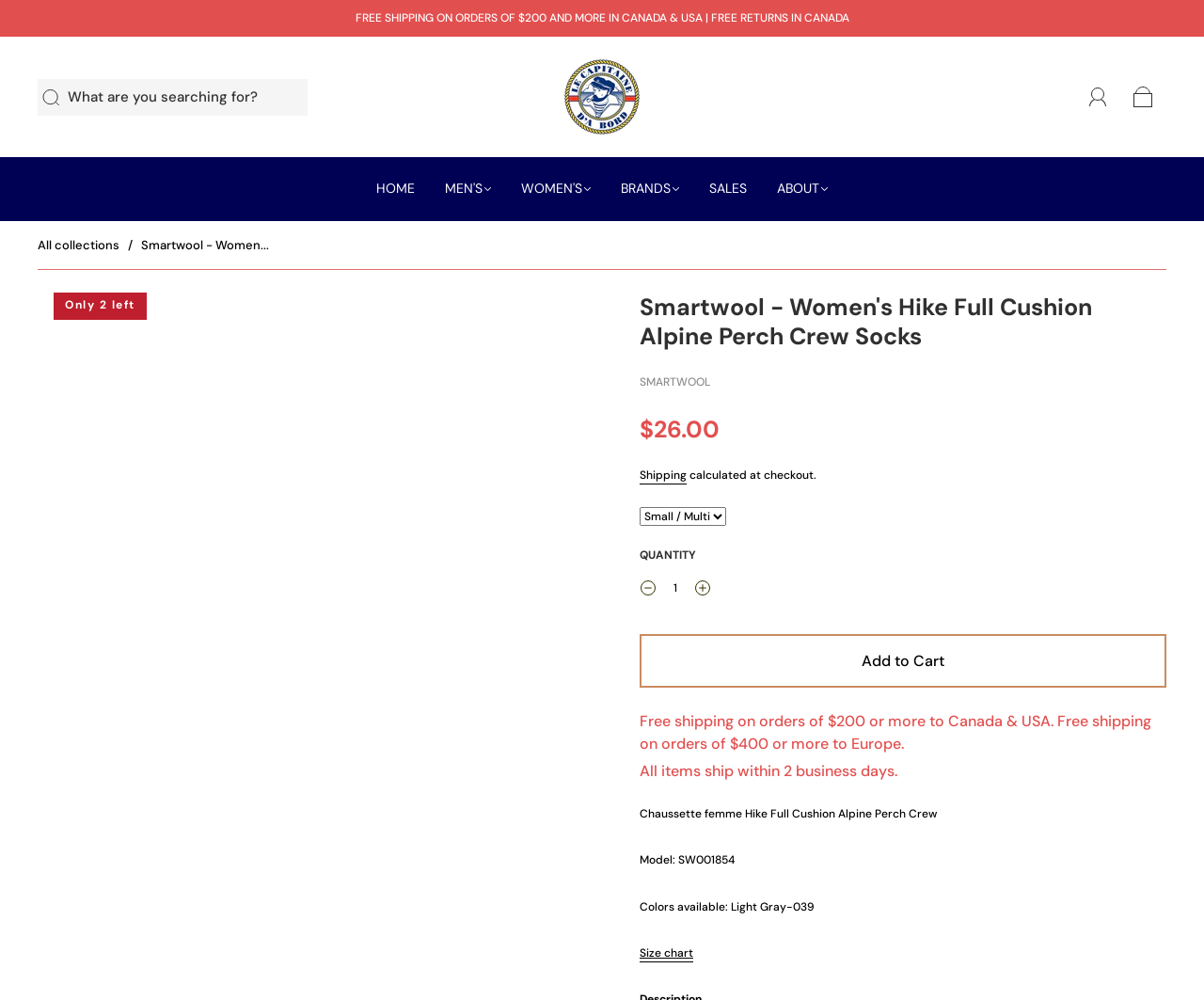Pinpoint the bounding box coordinates of the element that must be clicked to accomplish the following instruction: "Go to account page". The coordinates should be in the format of four float numbers between 0 and 1, i.e., [left, top, right, bottom].

[0.894, 0.076, 0.93, 0.118]